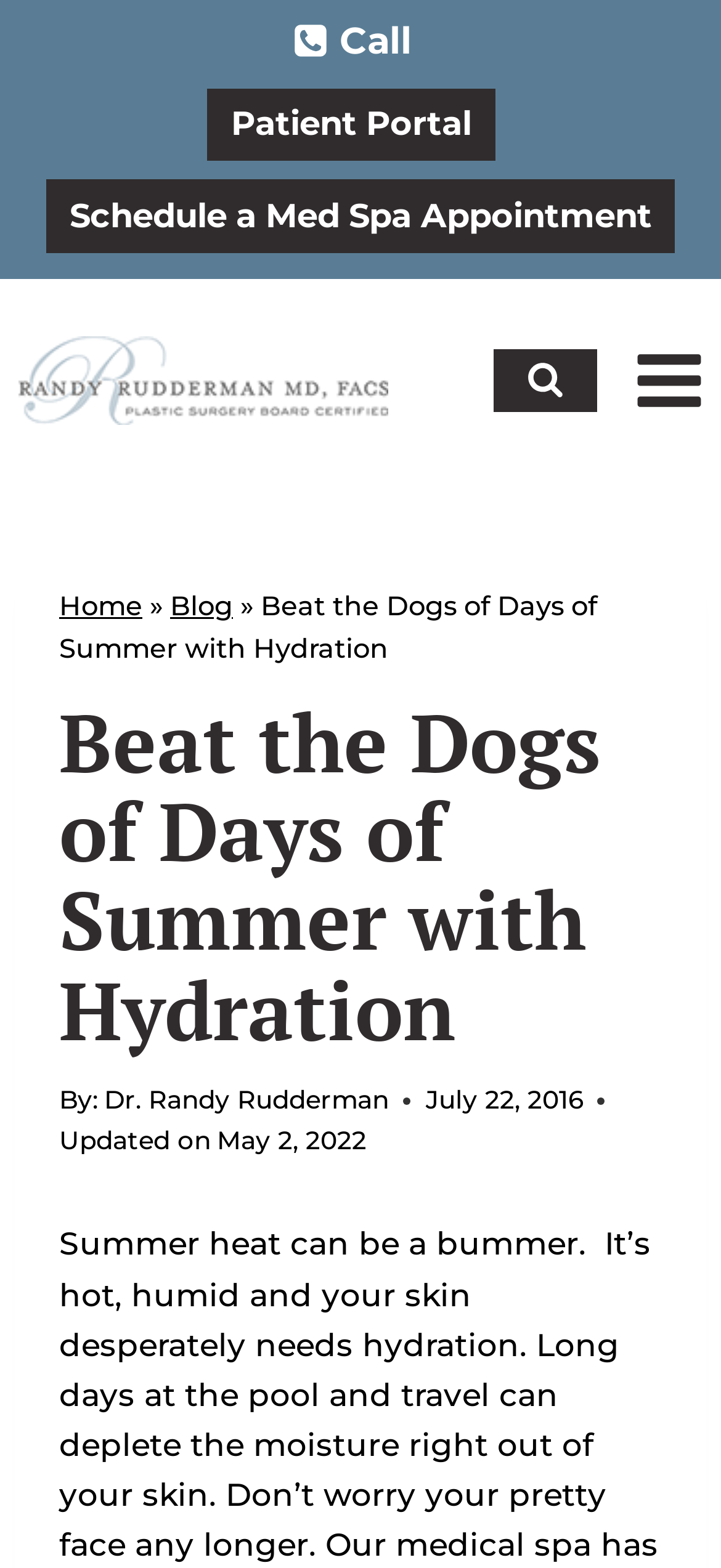Locate the bounding box coordinates of the element that should be clicked to execute the following instruction: "Scroll to top".

[0.871, 0.723, 0.923, 0.747]